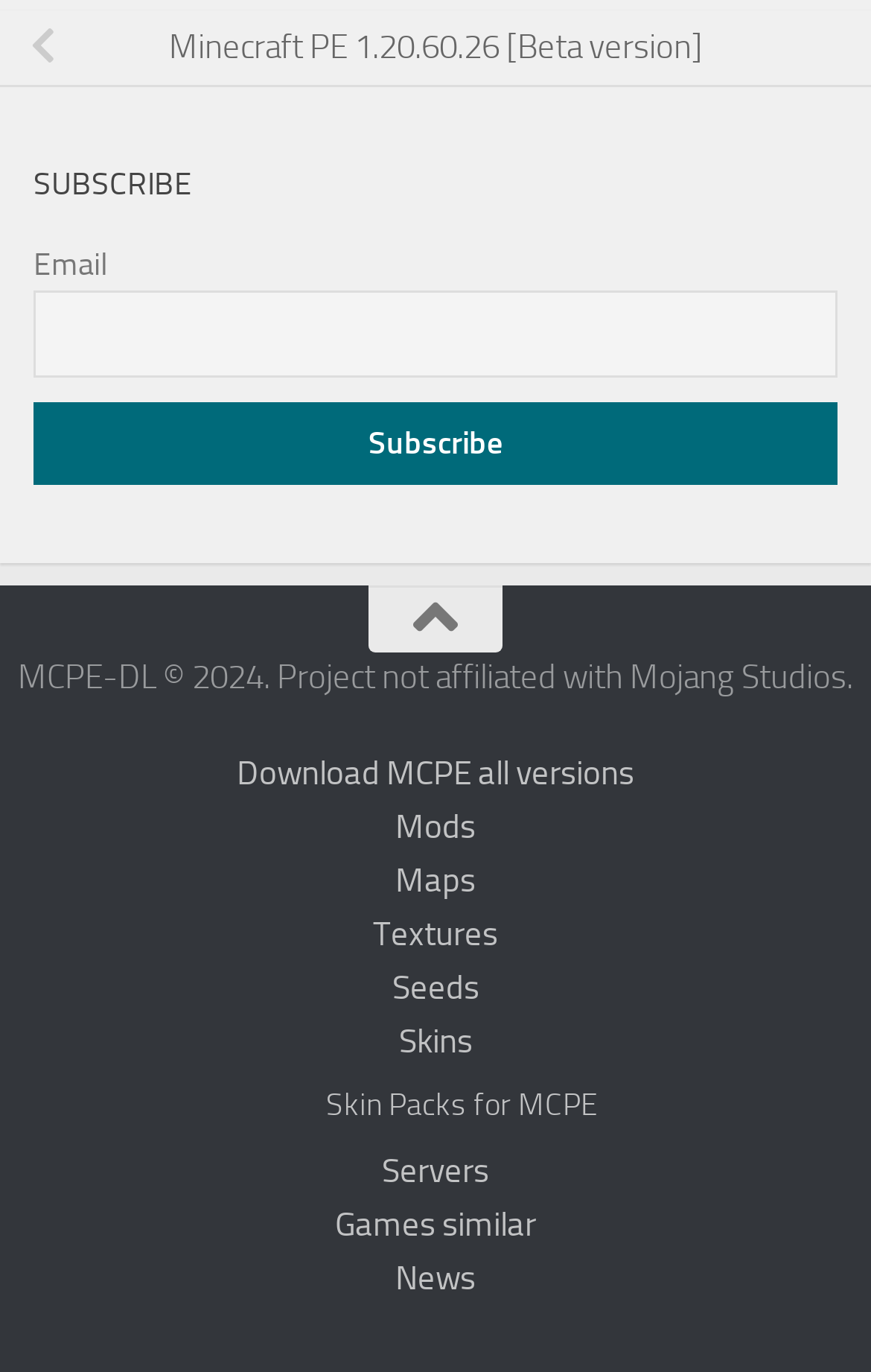Find the coordinates for the bounding box of the element with this description: "value="Subscribe"".

[0.038, 0.293, 0.962, 0.353]